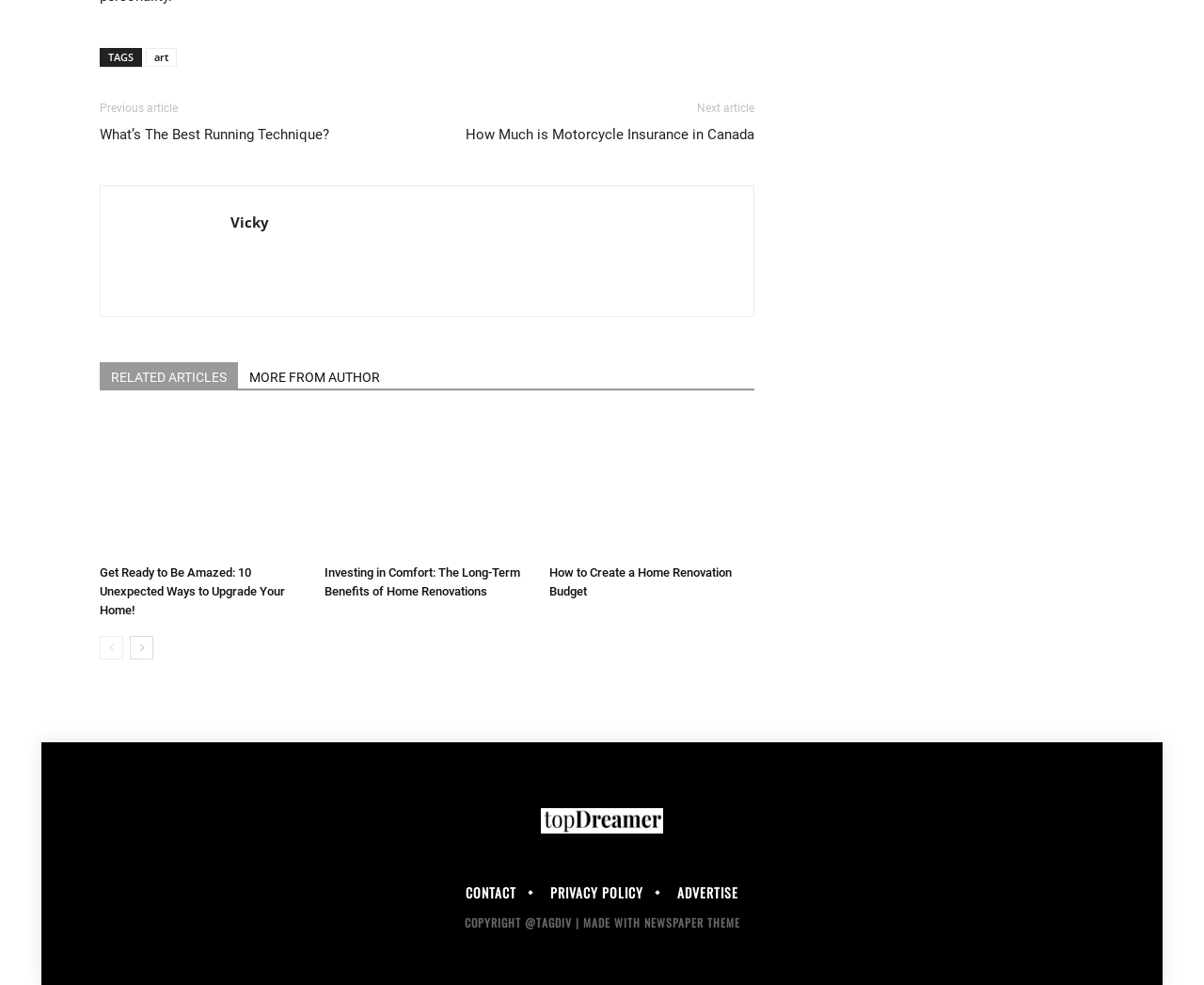What is the name of the author of the related articles?
Please ensure your answer to the question is detailed and covers all necessary aspects.

The name of the author of the related articles is 'Vicky' as indicated by the link 'Vicky' in the footer section of the webpage.